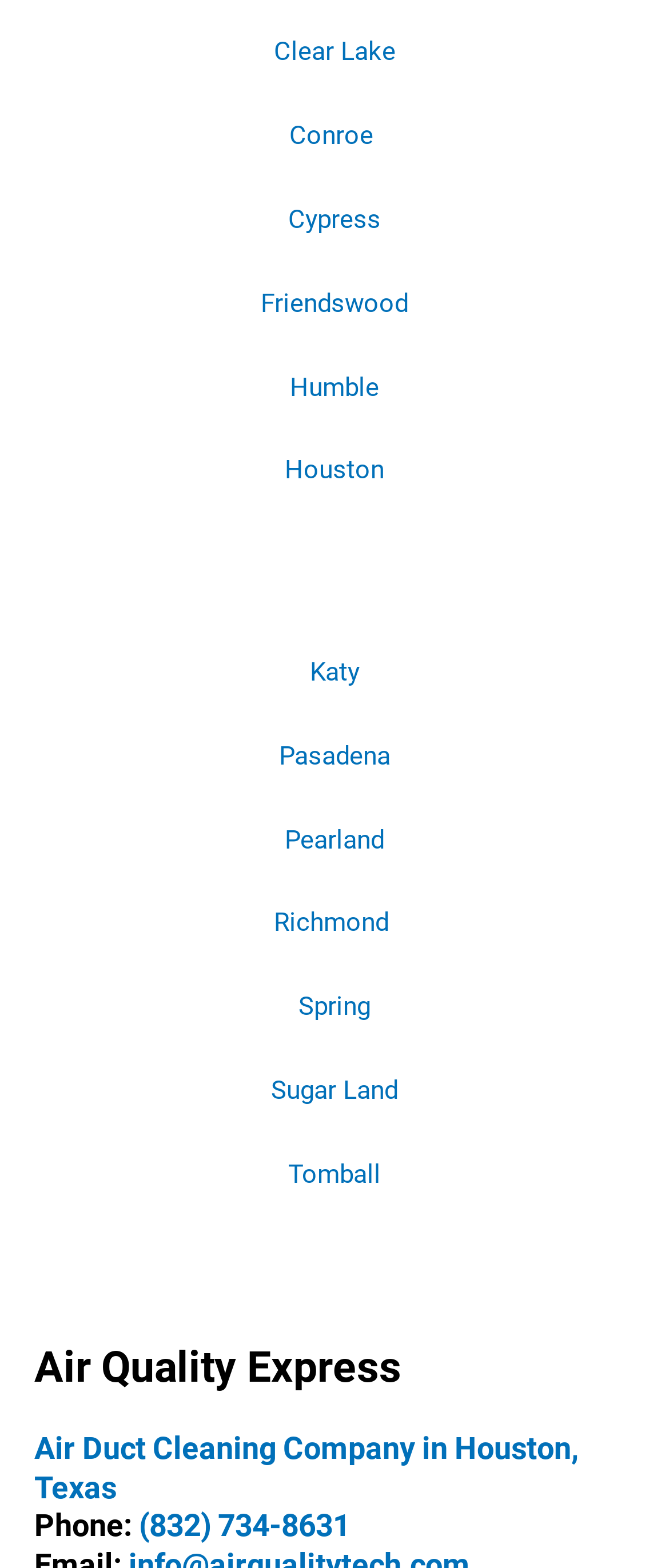Please identify the bounding box coordinates of the area that needs to be clicked to follow this instruction: "Browse PR agencies in Europe".

None